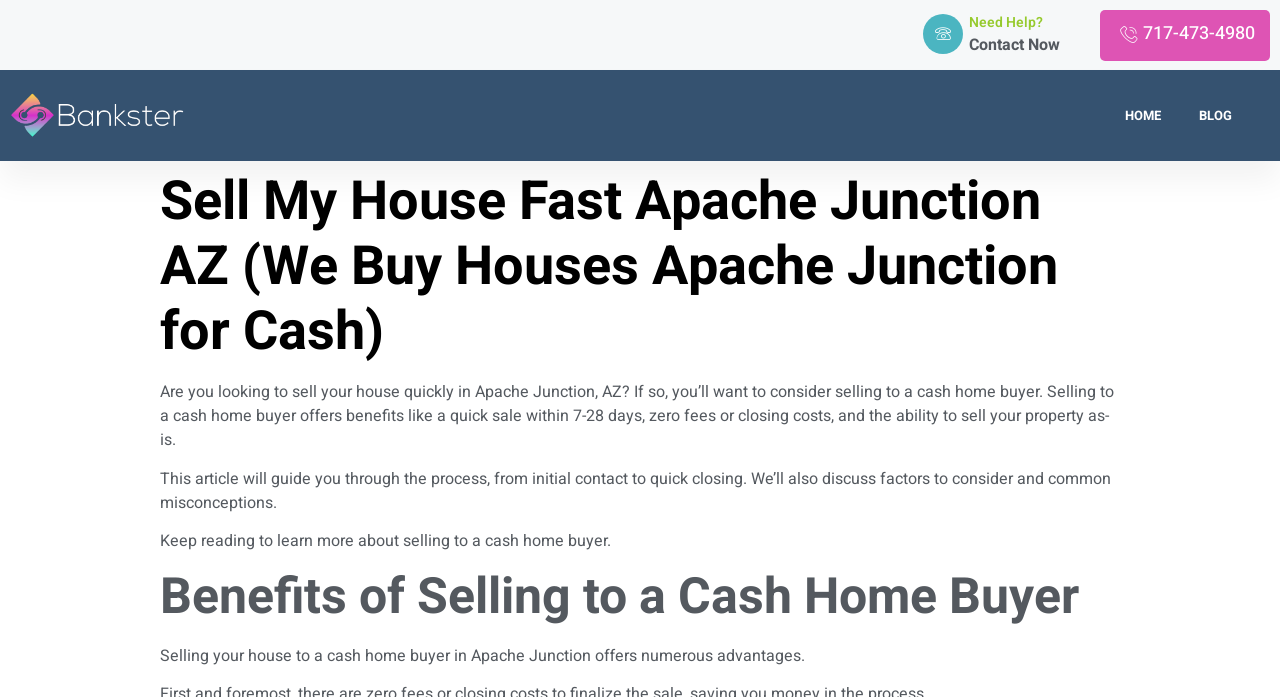What is the benefit of selling to a cash home buyer?
Provide a well-explained and detailed answer to the question.

I found the benefit by reading the static text element which says 'Selling to a cash home buyer offers benefits like a quick sale within 7-28 days, zero fees or closing costs, and the ability to sell your property as-is.' This text is located in the middle of the webpage.